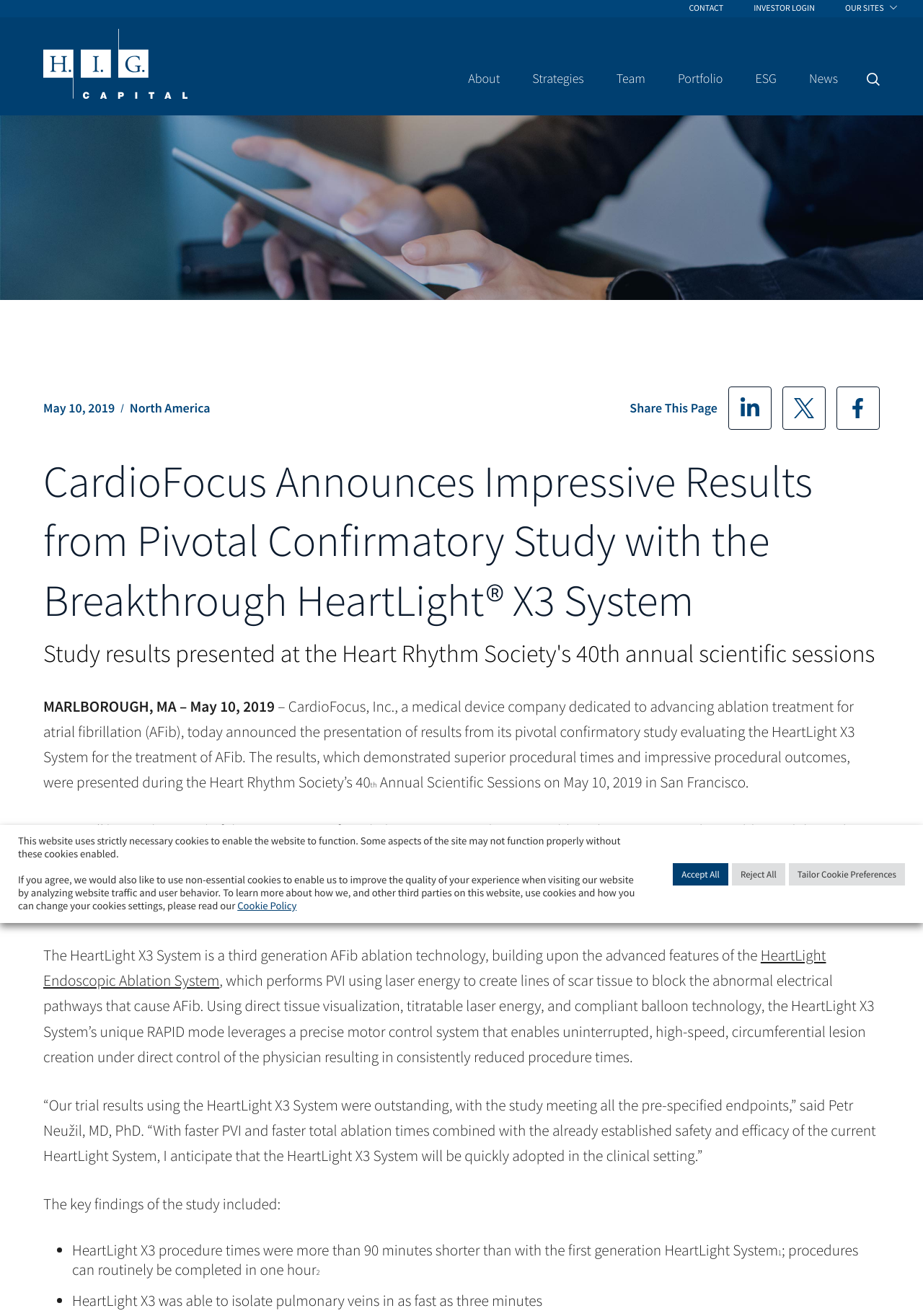Using the given element description, provide the bounding box coordinates (top-left x, top-left y, bottom-right x, bottom-right y) for the corresponding UI element in the screenshot: Reject All

[0.793, 0.656, 0.851, 0.673]